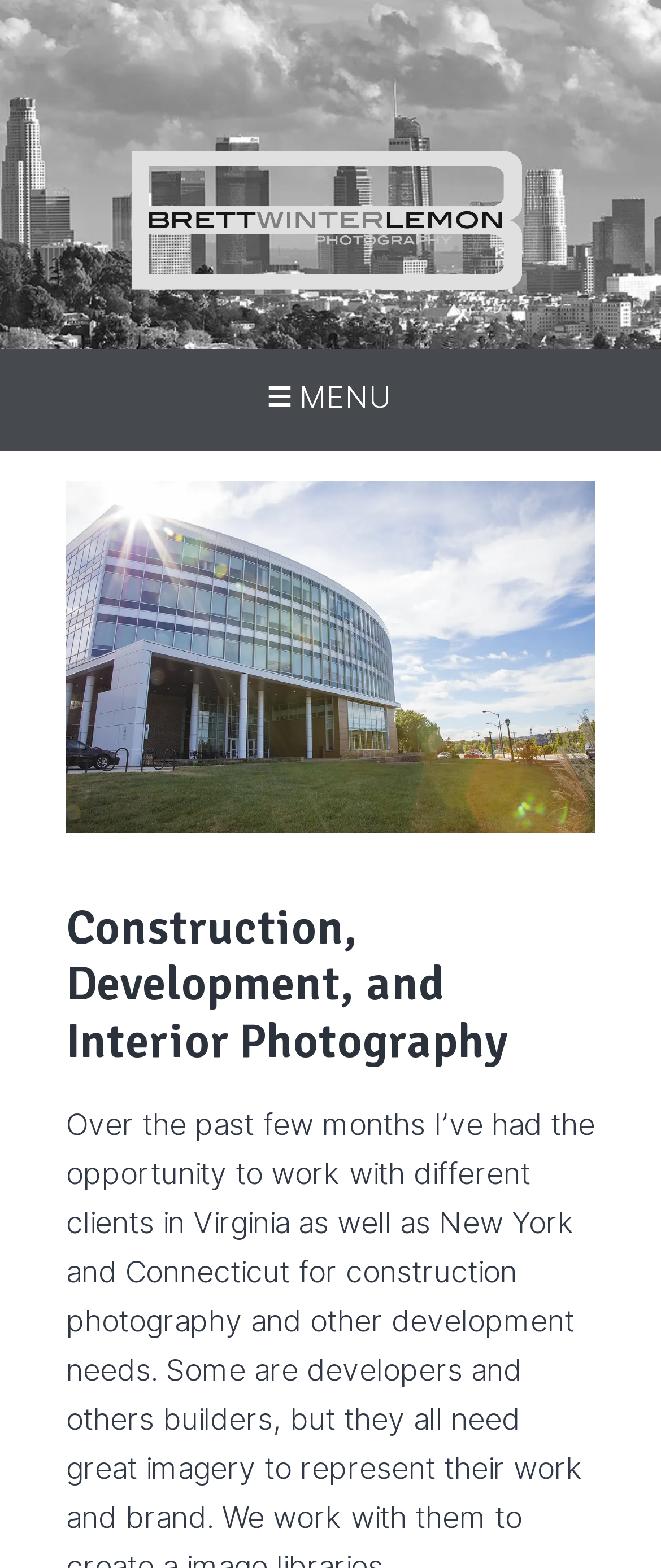What is the position of the menu link?
Utilize the image to construct a detailed and well-explained answer.

I analyzed the bounding box coordinates of the link element with the text 'MENU' and found that its y1 and y2 values are relatively small compared to other elements. This suggests that the menu link is located at the top-right of the webpage.